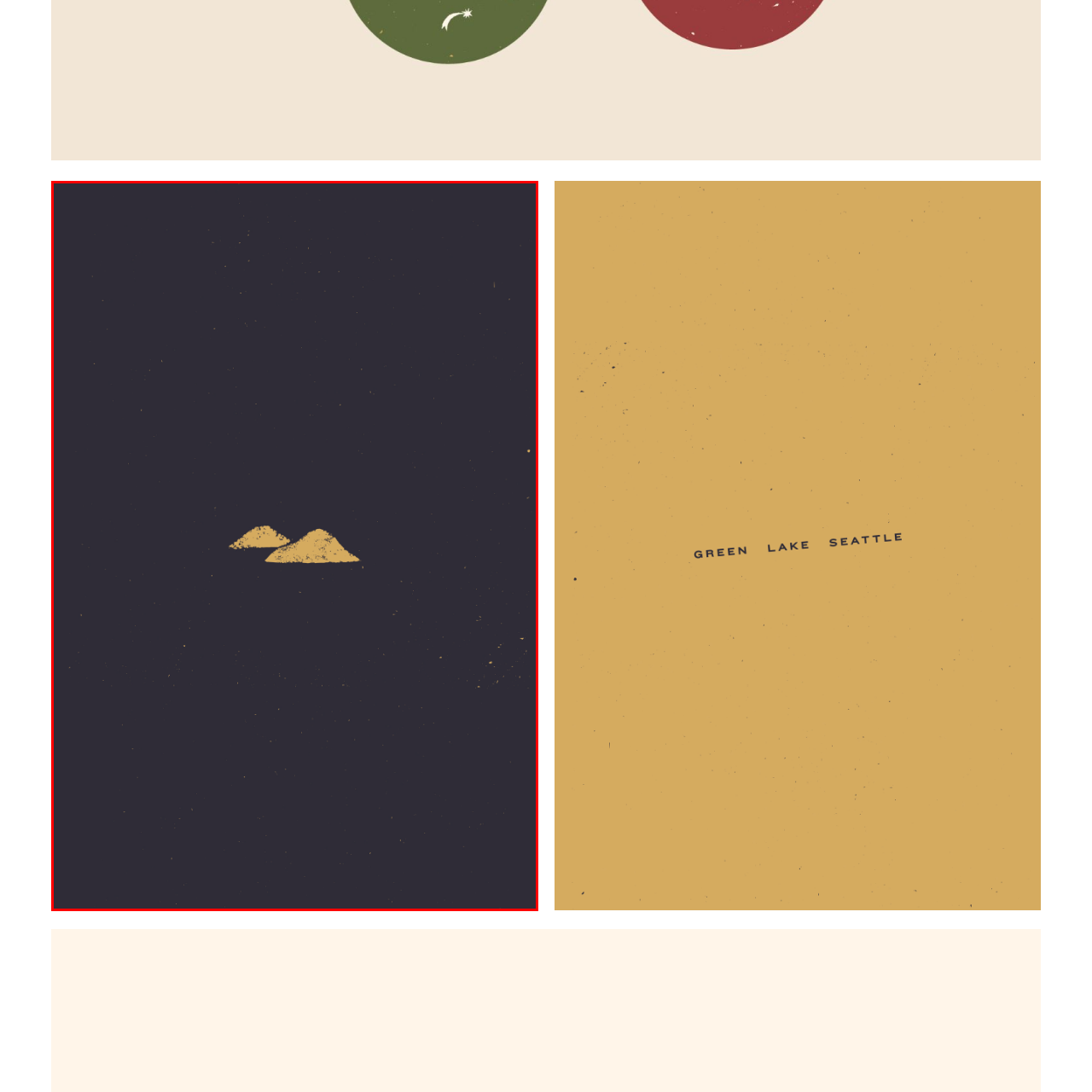Offer a comprehensive description of the image enclosed by the red box.

The image features two stylized mounds set against a deep navy background, evoking a sense of minimalism and tranquility. The mounds, rendered in a soft golden hue, appear to radiate warmth in contrast to the cool backdrop, suggesting a serene landscape, perhaps reminiscent of desert dunes or mountain silhouettes. Subtle specks of light scattered throughout the dark space enhance the ethereal quality, creating an atmosphere that invites contemplation. This composition balances simplicity and elegance, encouraging viewers to reflect on the beauty of nature.